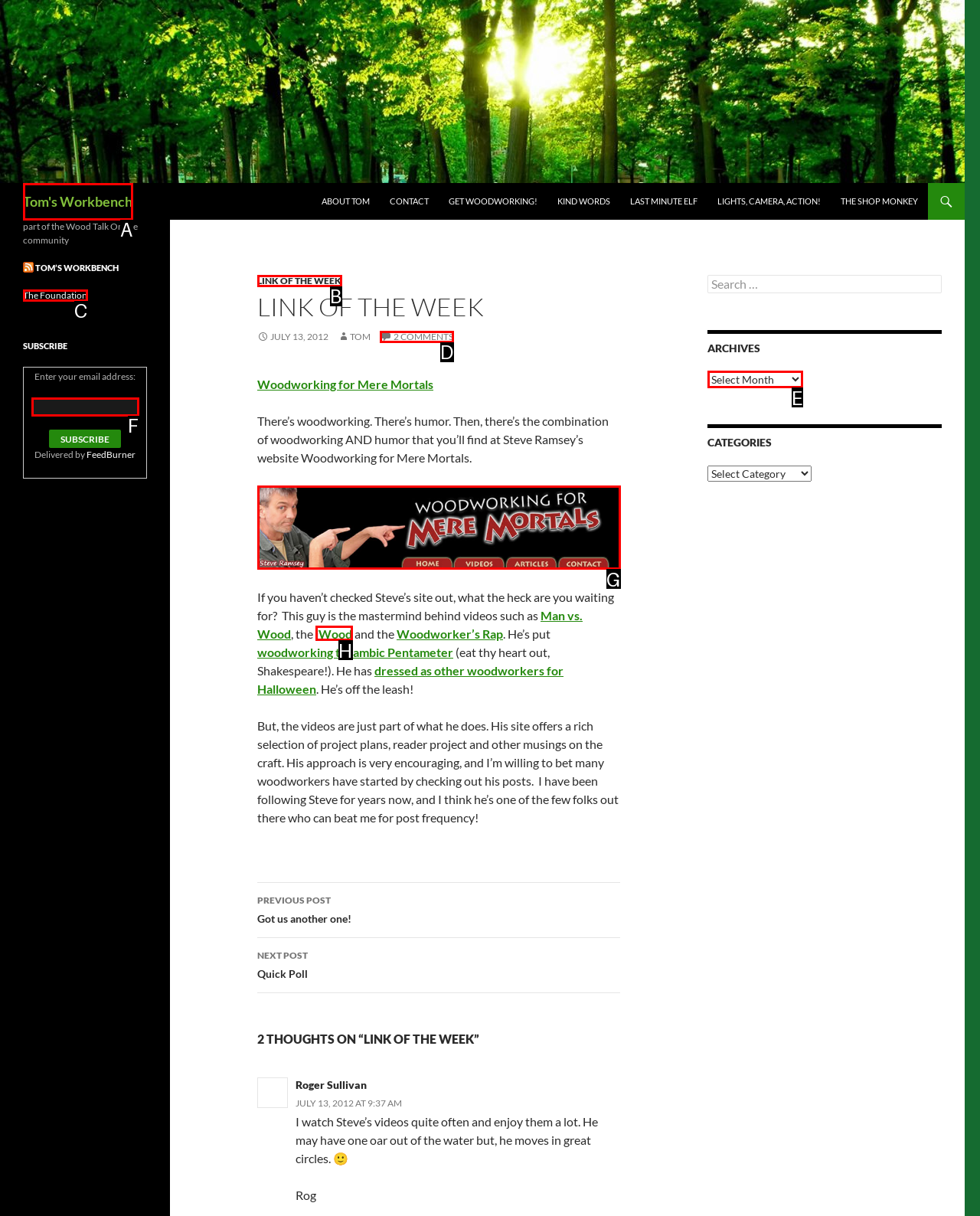Point out which UI element to click to complete this task: Check the archives
Answer with the letter corresponding to the right option from the available choices.

E